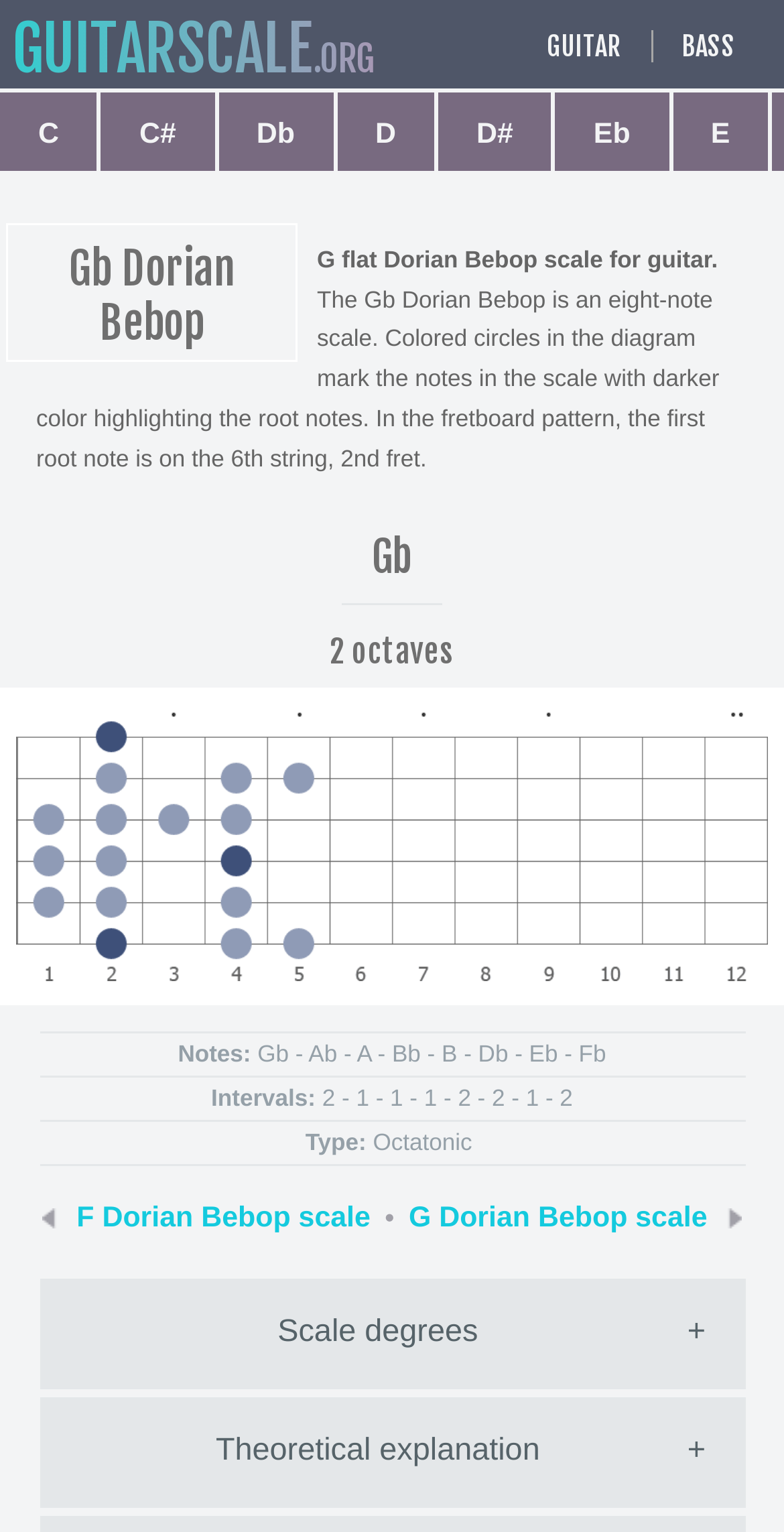Pinpoint the bounding box coordinates of the clickable element to carry out the following instruction: "Click on the GUITAR link."

[0.662, 0.02, 0.823, 0.041]